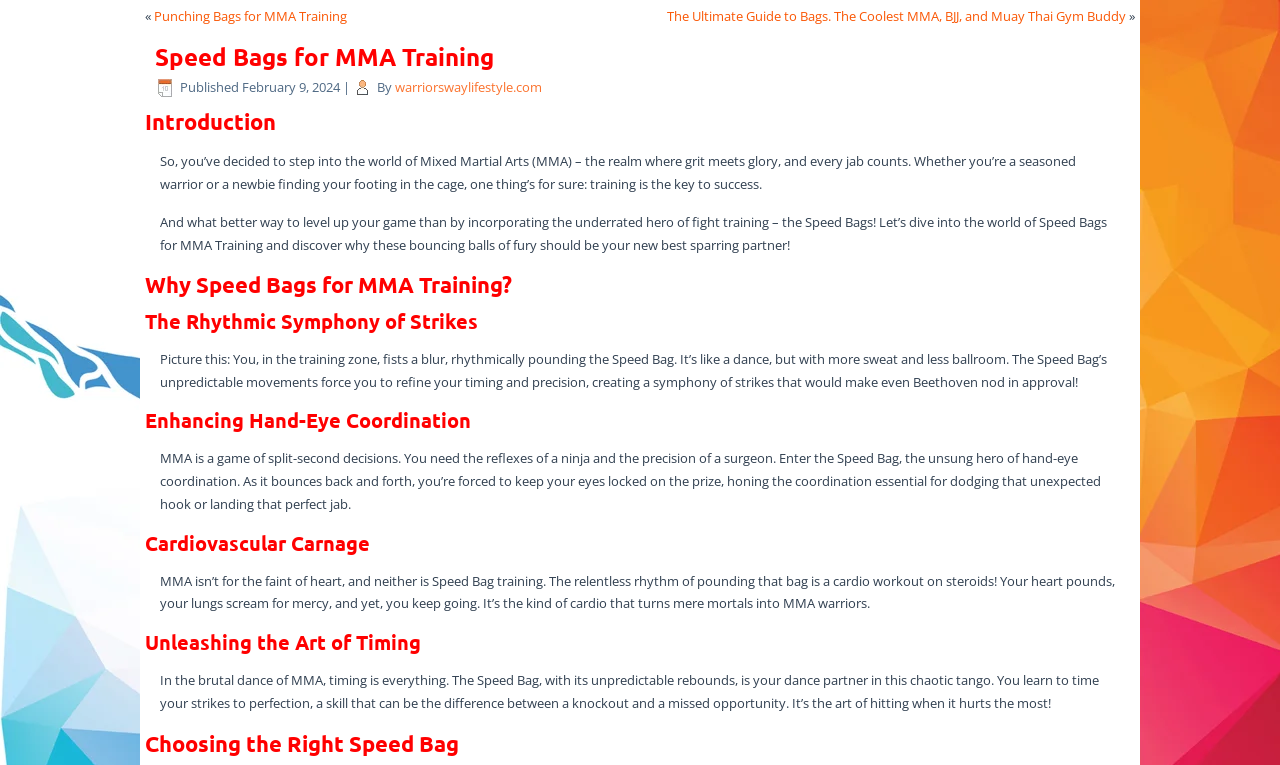Please determine the bounding box coordinates, formatted as (top-left x, top-left y, bottom-right x, bottom-right y), with all values as floating point numbers between 0 and 1. Identify the bounding box of the region described as: Punching Bags for MMA Training

[0.12, 0.009, 0.271, 0.033]